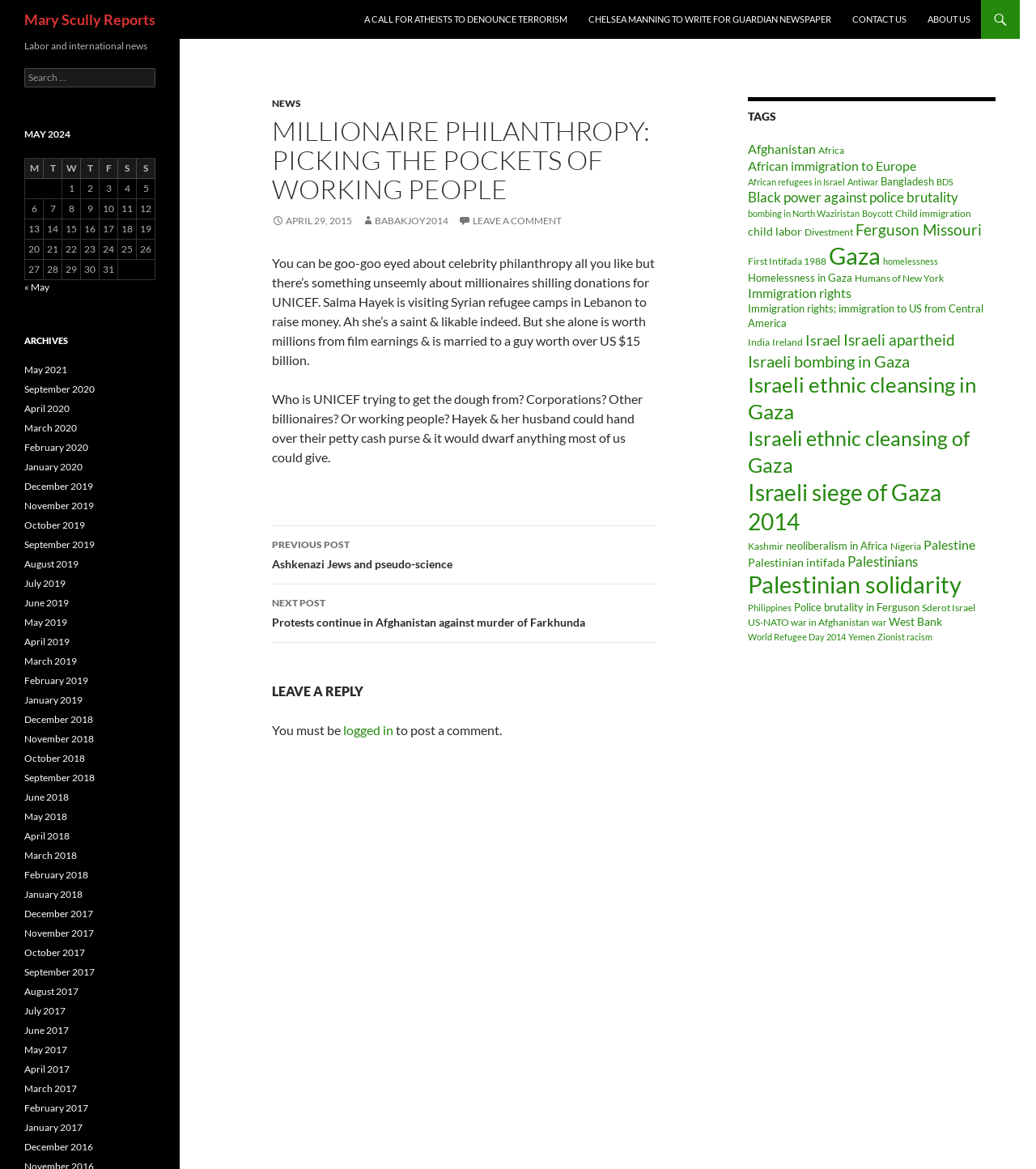Offer a thorough description of the webpage.

The webpage is an article titled "Millionaire philanthropy: picking the pockets of working people" by Mary Scully Reports. At the top of the page, there is a heading with the title and a link to the author's name. Below this, there are several links to other articles, including "A CALL FOR ATHEISTS TO DENOUNCE TERRORISM", "CHELSEA MANNING TO WRITE FOR GUARDIAN NEWSPAPER", "CONTACT US", and "ABOUT US".

The main content of the article is divided into sections. The first section has a heading "MILLIONAIRE PHILANTHROPY: PICKING THE POCKETS OF WORKING PEOPLE" and a link to the date "APRIL 29, 2015". Below this, there is a paragraph of text discussing millionaire philanthropy and UNICEF donations. The text is followed by another paragraph discussing the wealth of Salma Hayek and her husband.

To the right of the main content, there is a section with a heading "TAGS" that lists various tags related to the article, such as "Afghanistan", "Africa", "Antiwar", and many others.

At the bottom of the page, there is a section with a heading "Post navigation" that has links to previous and next posts, titled "Ashkenazi Jews and pseudo-science" and "Protests continue in Afghanistan against murder of Farkhunda", respectively. Below this, there is a section for leaving a reply, with a text input field and a link to log in.

On the left side of the page, there is a section with a heading "Labor and international news" that has a search box and a table with a caption "MAY 2024".